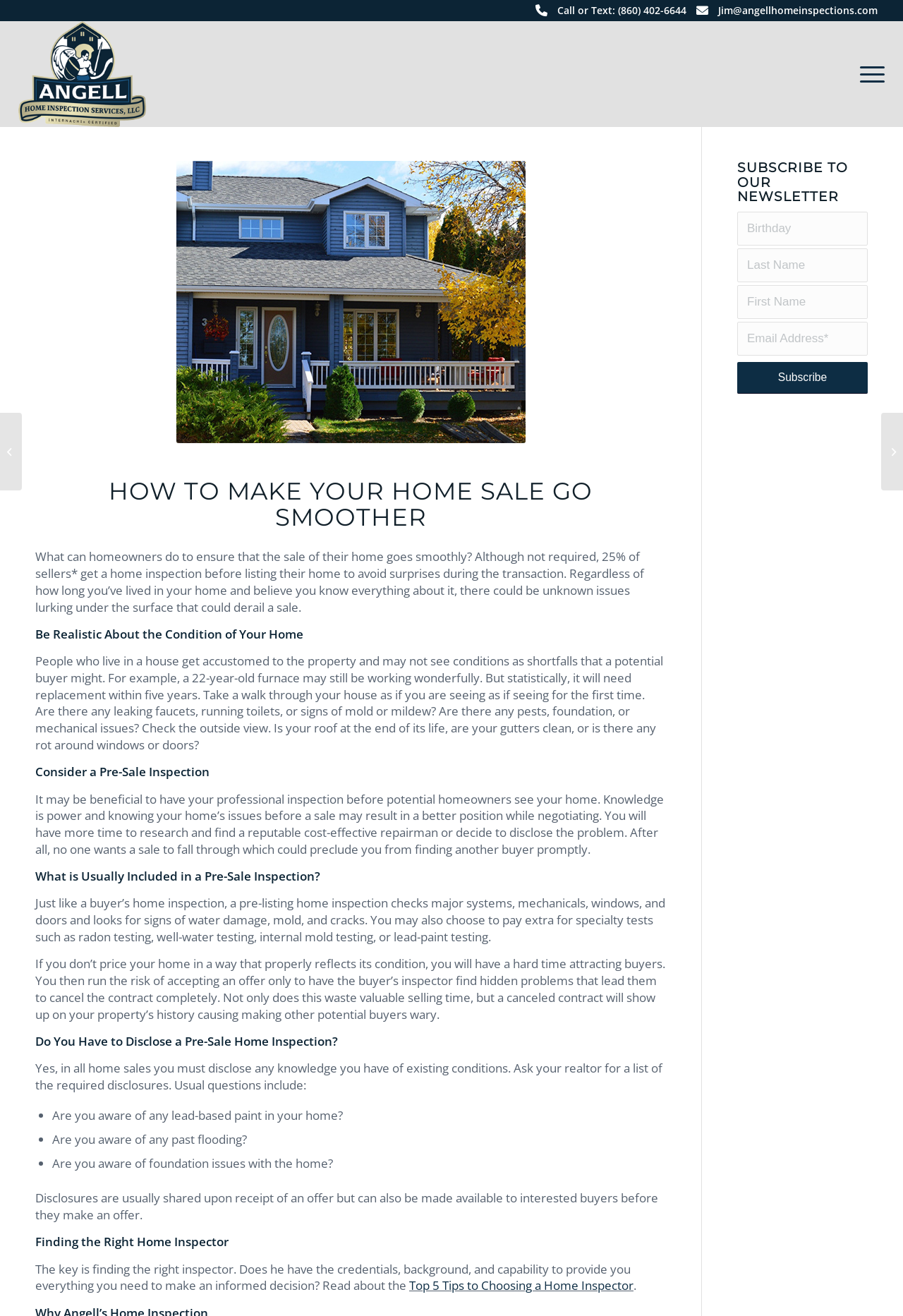Determine the bounding box coordinates (top-left x, top-left y, bottom-right x, bottom-right y) of the UI element described in the following text: Jim@angellhomeinspections.com

[0.796, 0.003, 0.972, 0.013]